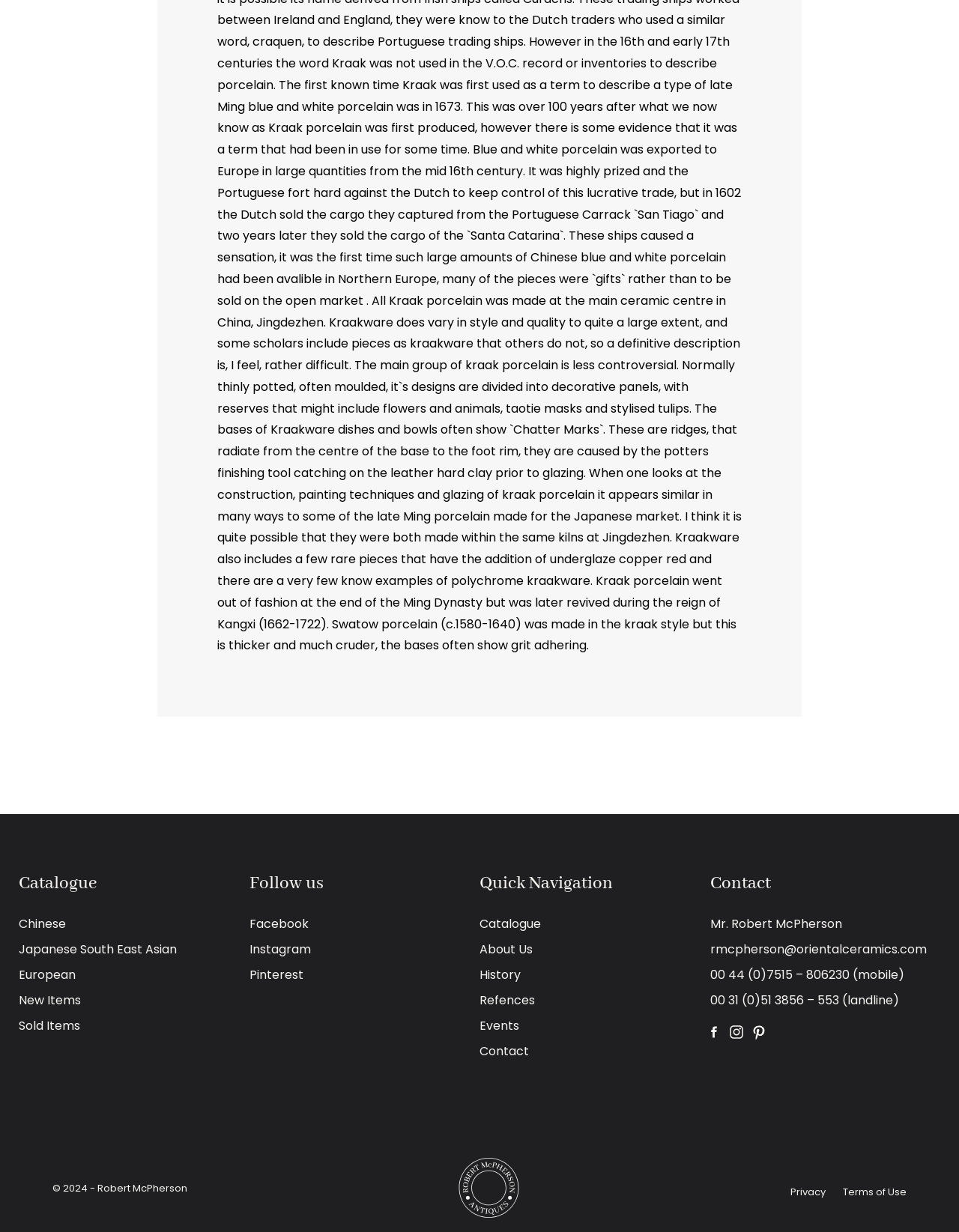Provide your answer in one word or a succinct phrase for the question: 
What is the language of the first catalogue link?

Chinese